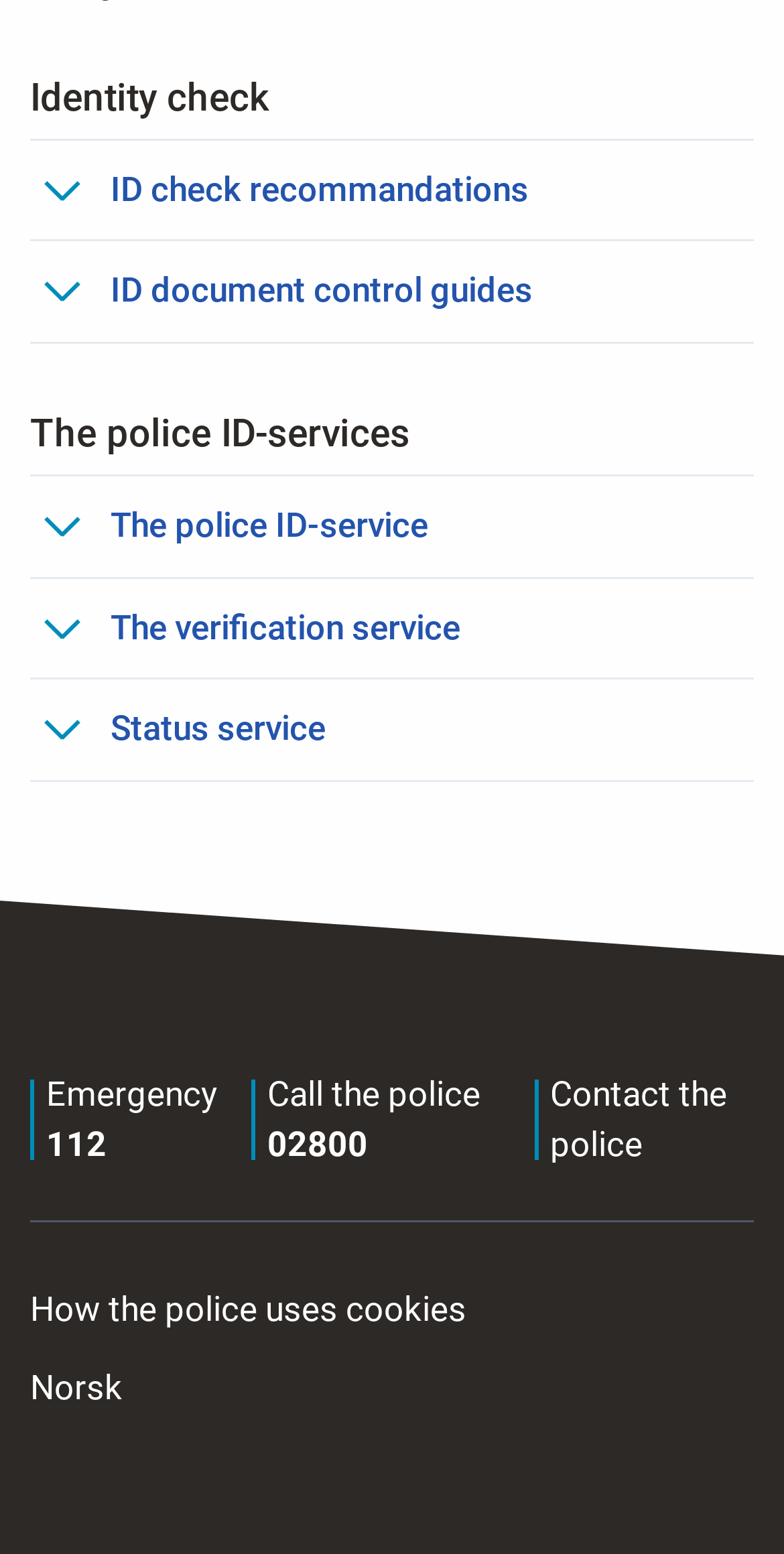Extract the bounding box coordinates for the UI element described as: "Norsk".

[0.028, 0.875, 0.167, 0.912]